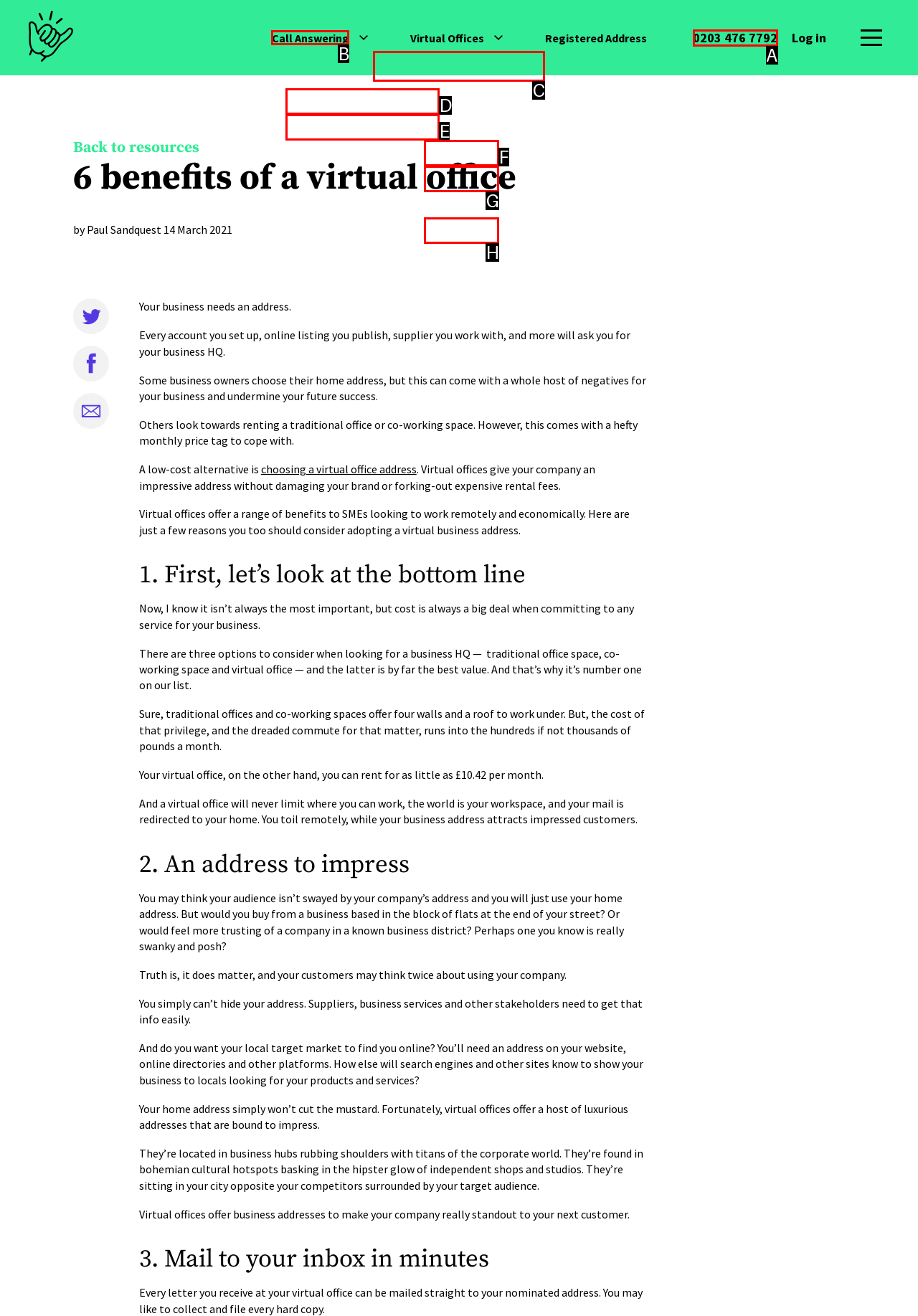Pinpoint the HTML element that fits the description: 0203 476 7792
Answer by providing the letter of the correct option.

A